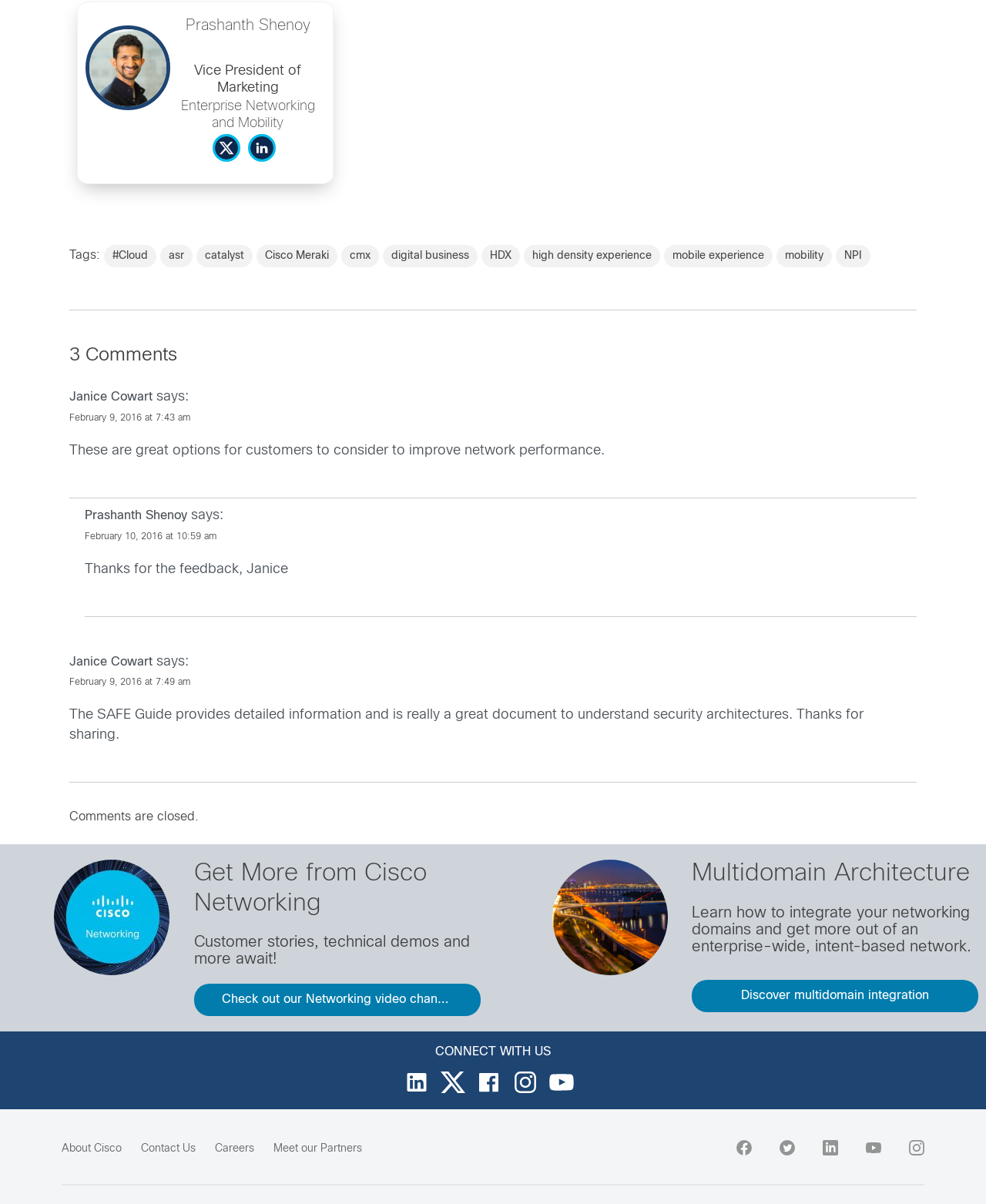Determine the bounding box coordinates for the area that needs to be clicked to fulfill this task: "Discover multidomain integration". The coordinates must be given as four float numbers between 0 and 1, i.e., [left, top, right, bottom].

[0.702, 0.814, 0.992, 0.841]